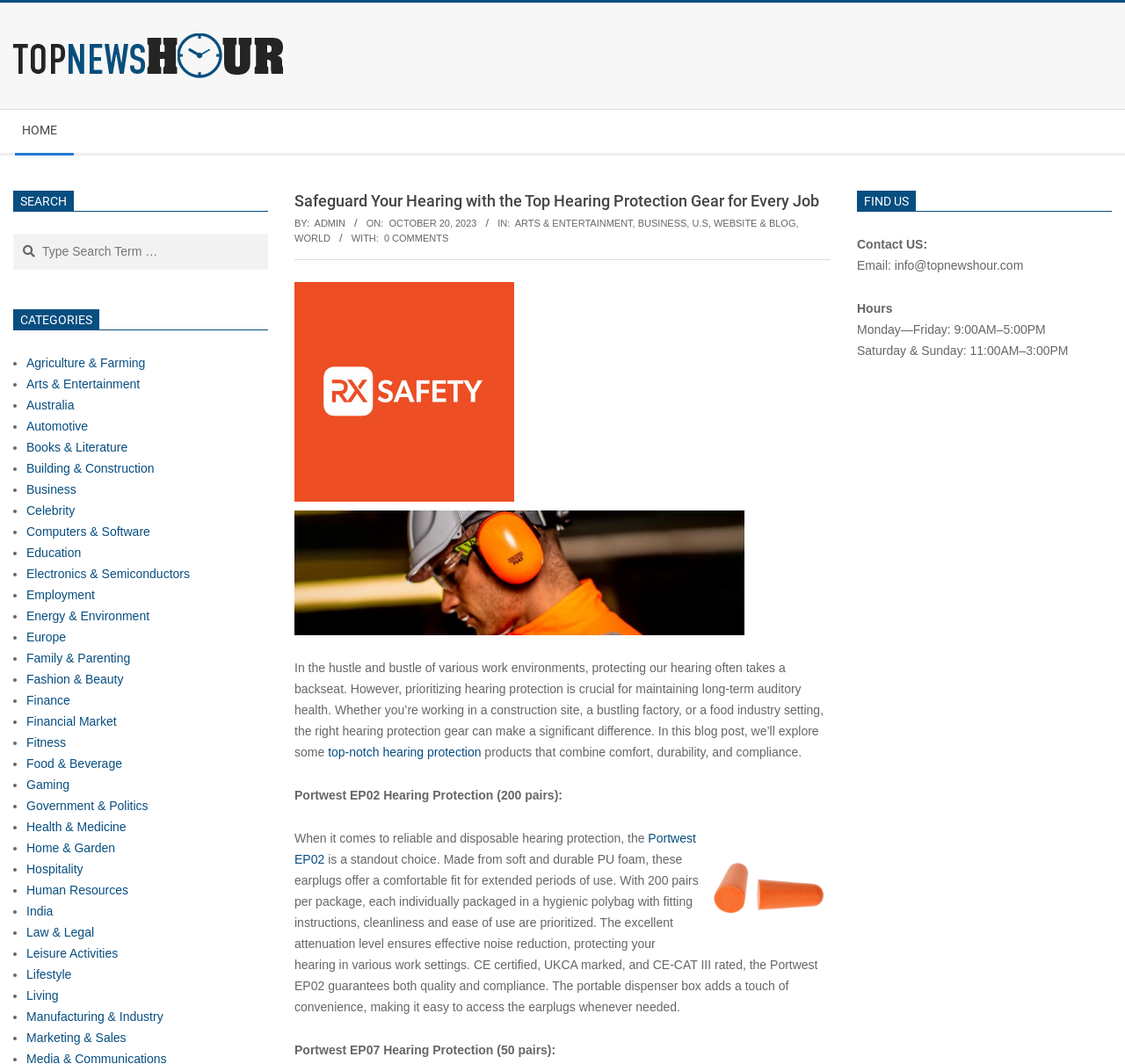Answer the question below in one word or phrase:
What is the author of the article?

ADMIN